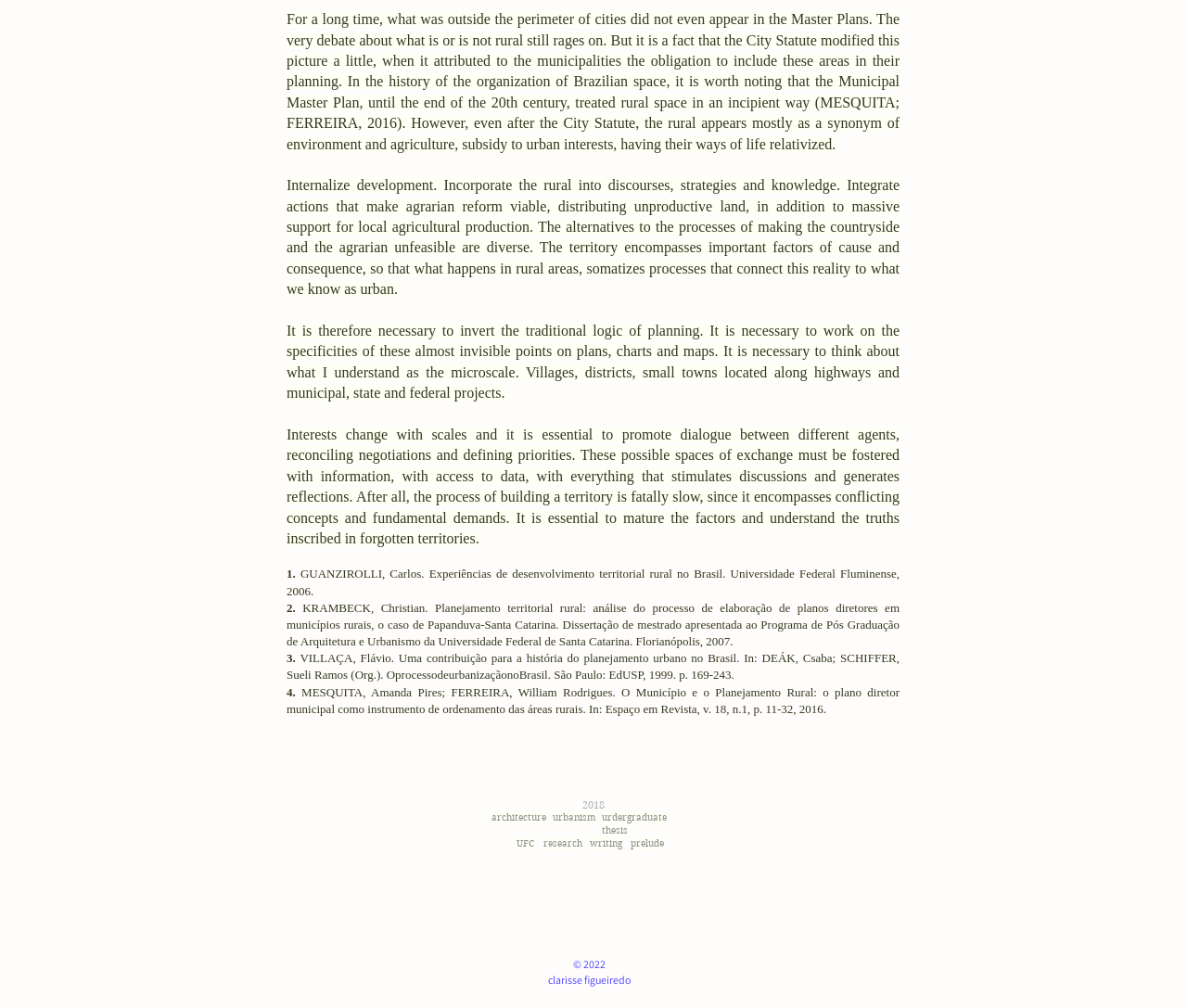Provide your answer in a single word or phrase: 
What is the title of the first reference?

Experiências de desenvolvimento territorial rural no Brasil